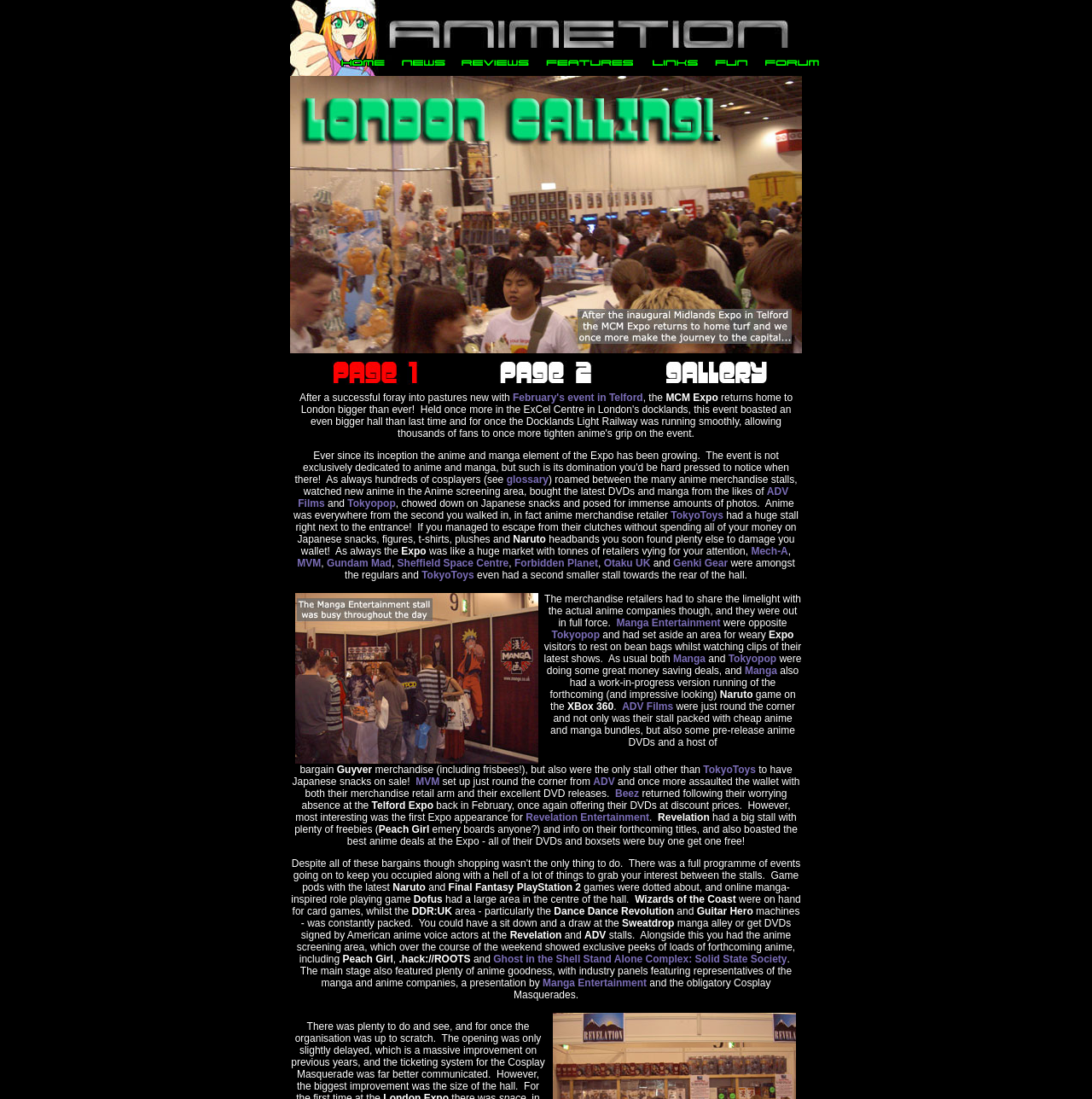Determine the coordinates of the bounding box that should be clicked to complete the instruction: "View August 2023". The coordinates should be represented by four float numbers between 0 and 1: [left, top, right, bottom].

None